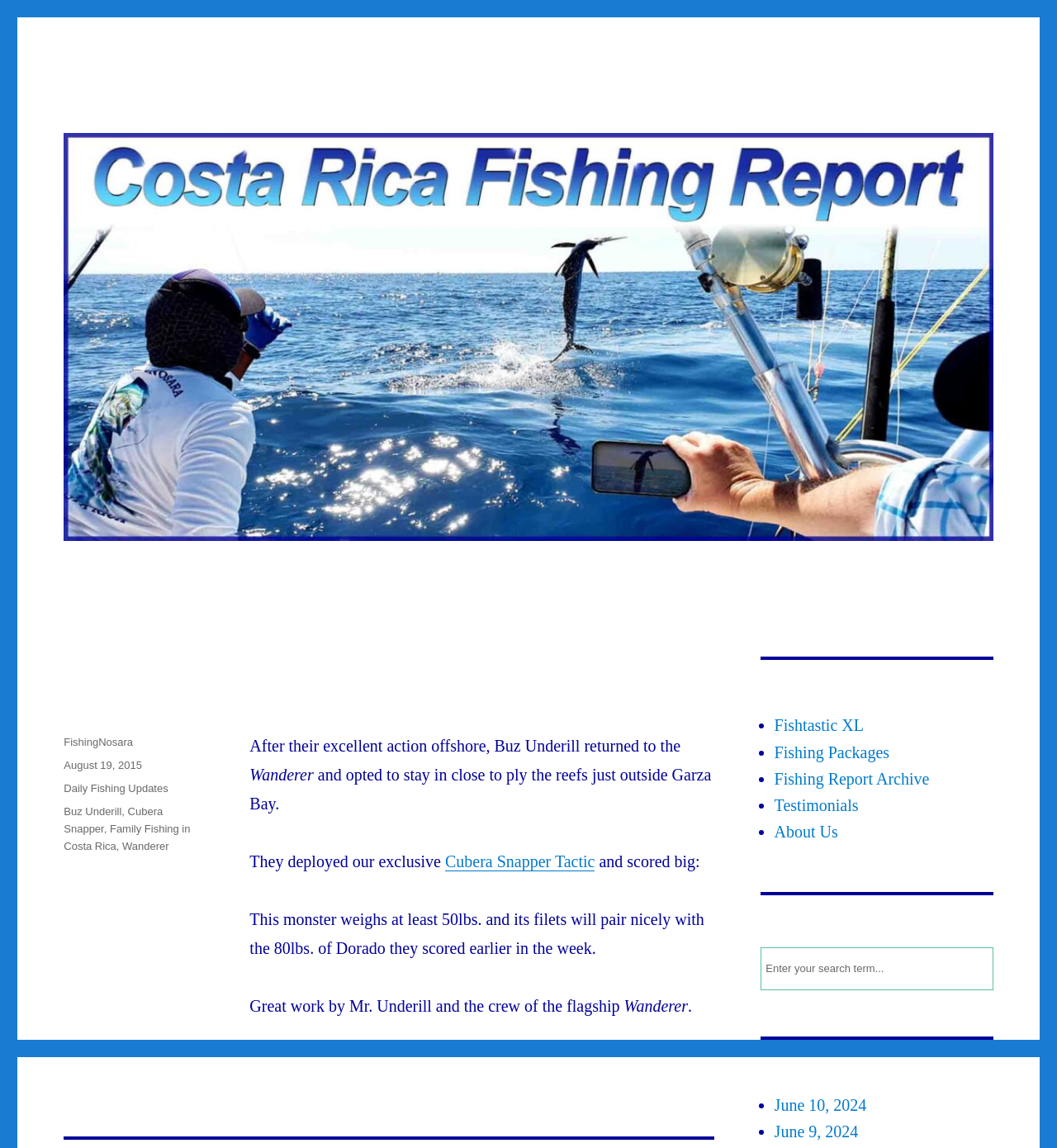Can you find the bounding box coordinates for the element to click on to achieve the instruction: "Click on the link to read the Costa Rica Fishing Report Archive"?

[0.06, 0.095, 0.269, 0.106]